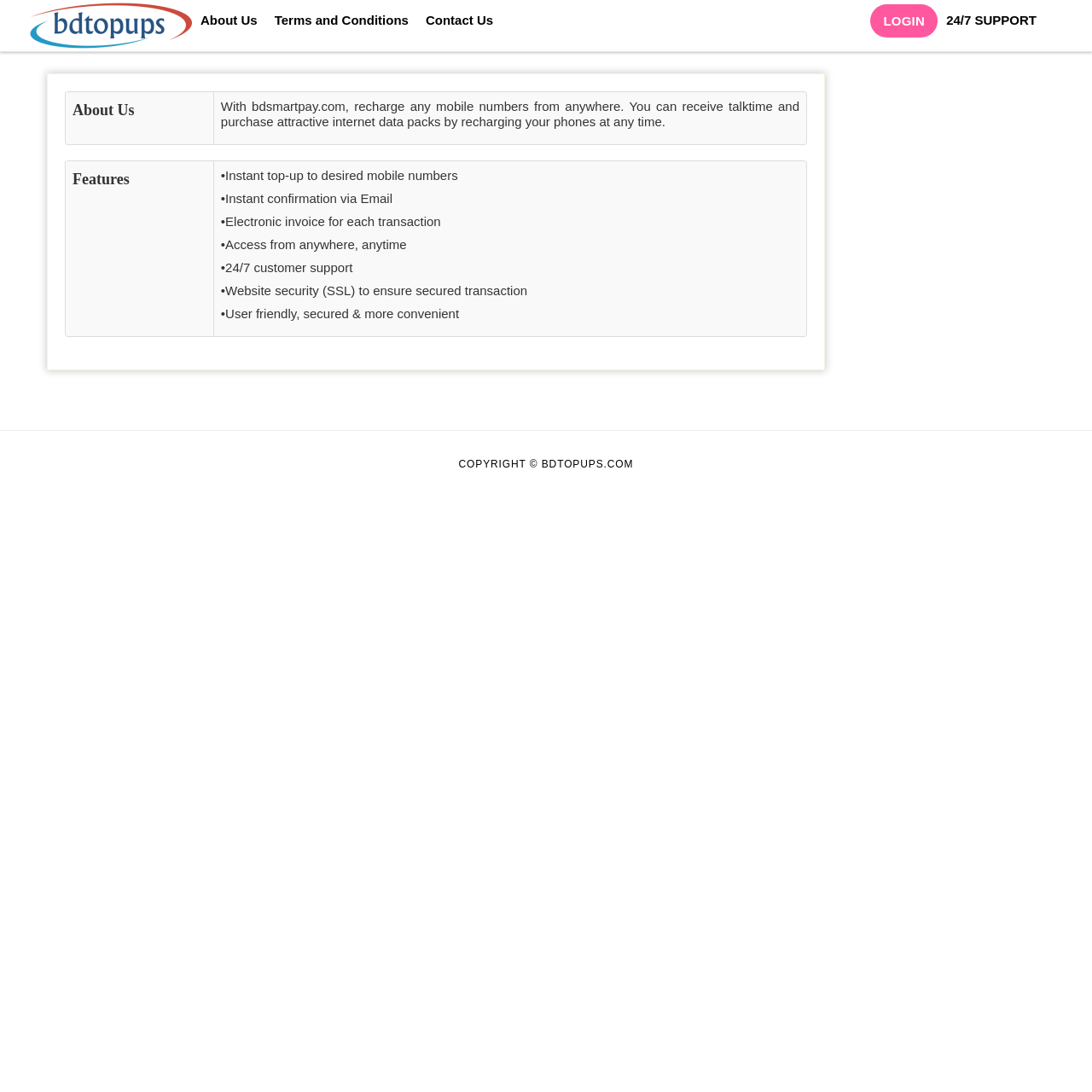What is the copyright information of this website?
Examine the image and give a concise answer in one word or a short phrase.

COPYRIGHT © BDTOPUPS.COM